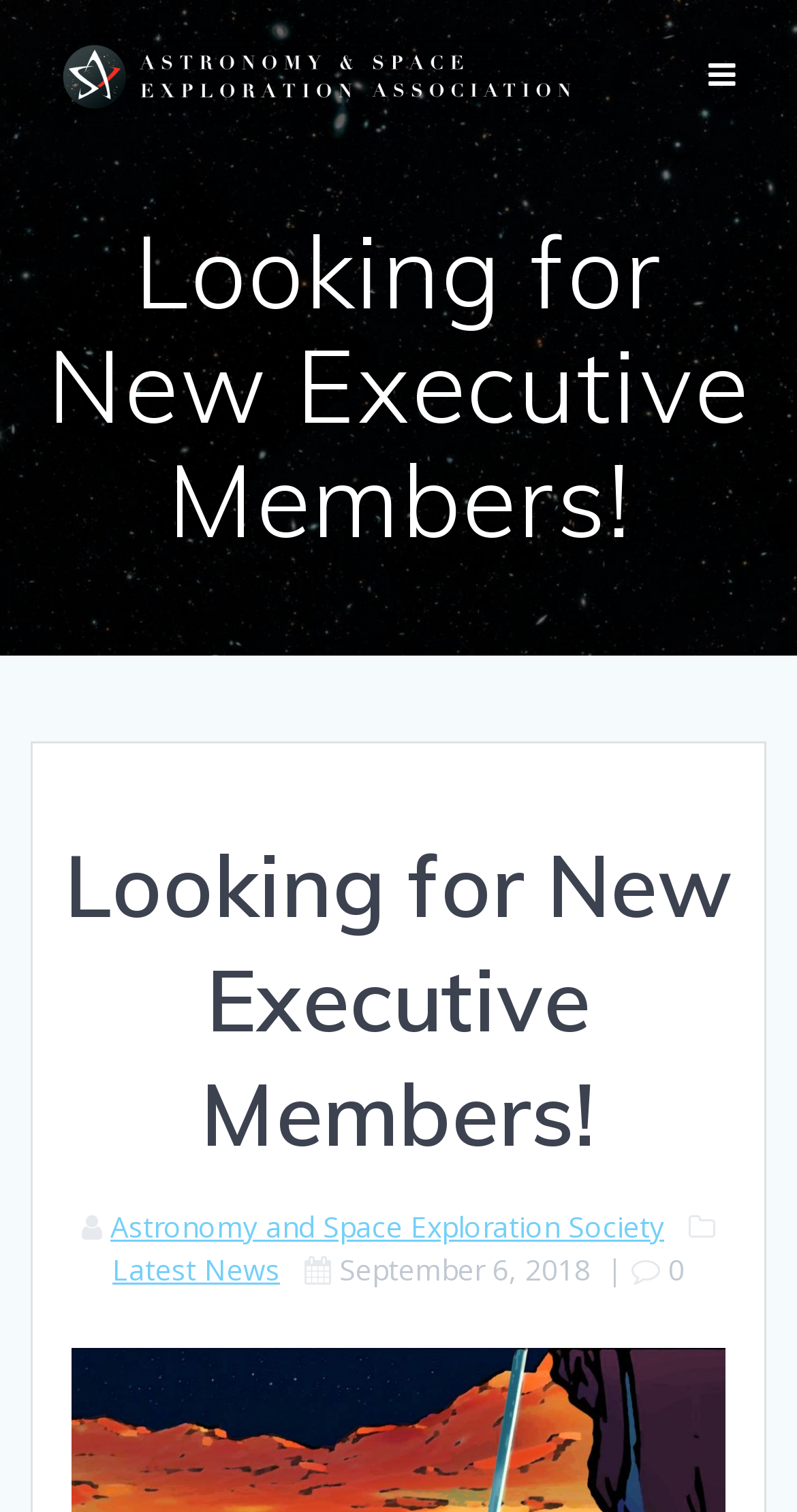Given the webpage screenshot, identify the bounding box of the UI element that matches this description: "alt="Astronomy & Space Exploration Association"".

[0.05, 0.019, 0.755, 0.081]